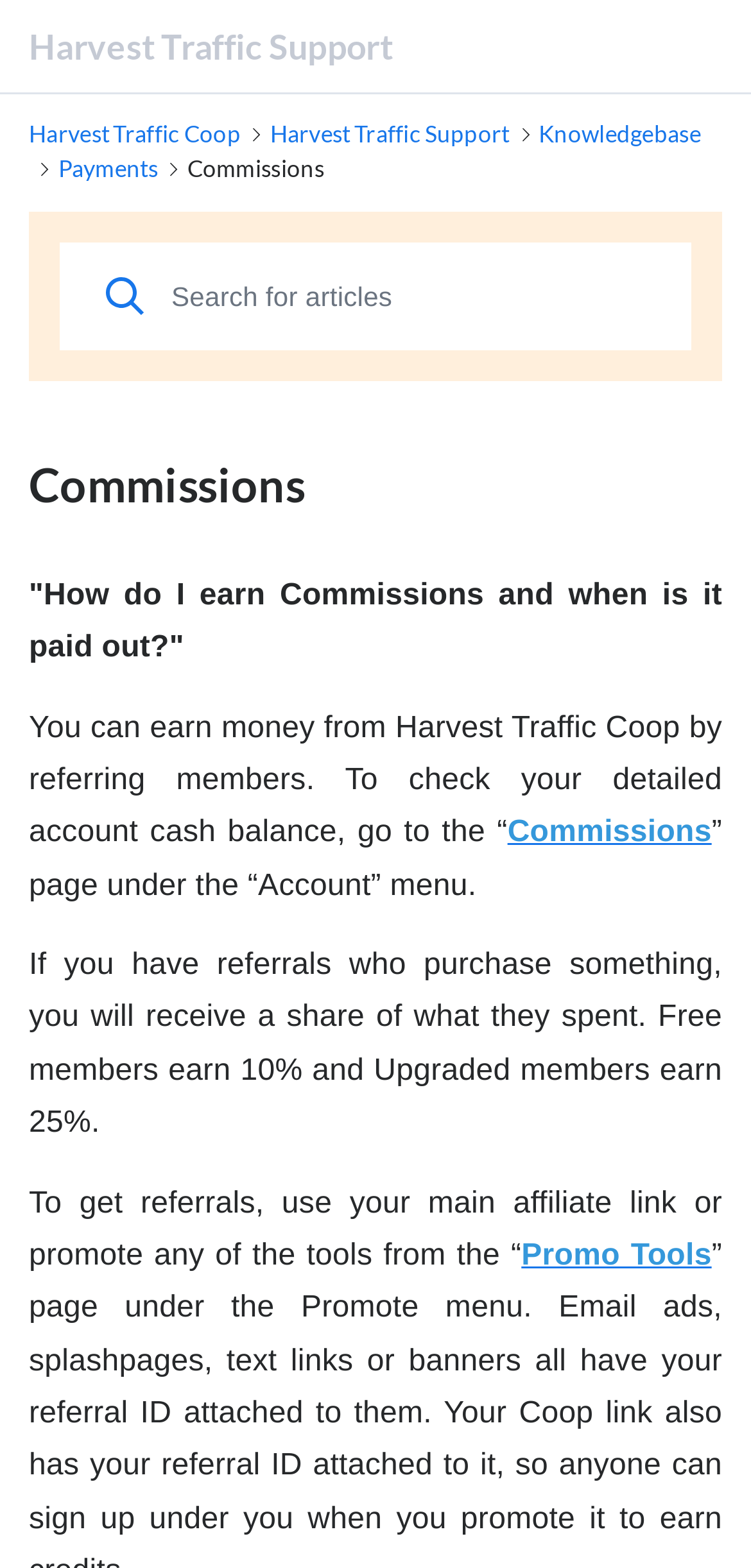Find the bounding box coordinates for the element that must be clicked to complete the instruction: "Click the button". The coordinates should be four float numbers between 0 and 1, indicated as [left, top, right, bottom].

[0.141, 0.169, 0.192, 0.208]